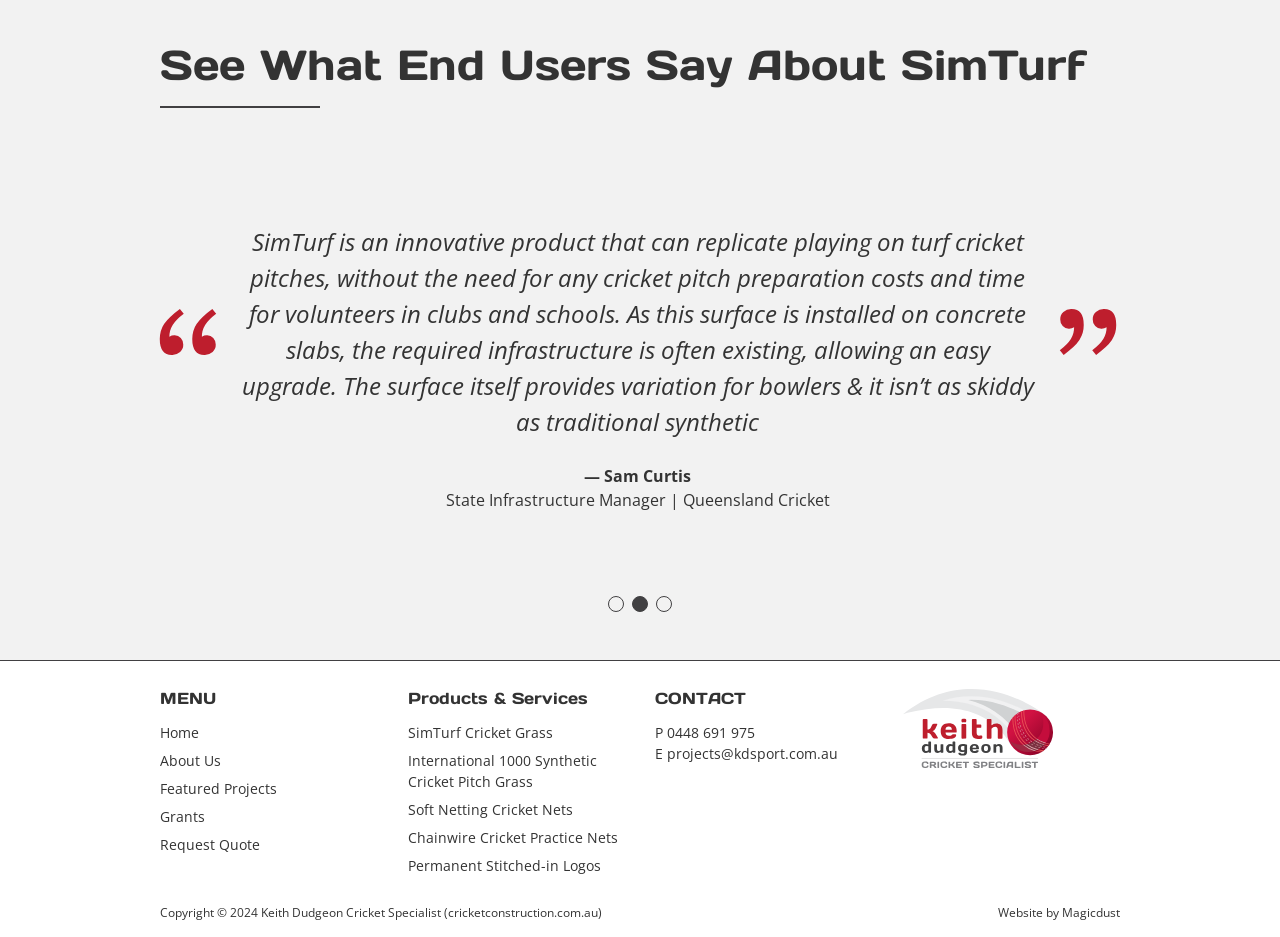Locate the bounding box coordinates of the element's region that should be clicked to carry out the following instruction: "Read the blog post about business resilience". The coordinates need to be four float numbers between 0 and 1, i.e., [left, top, right, bottom].

None